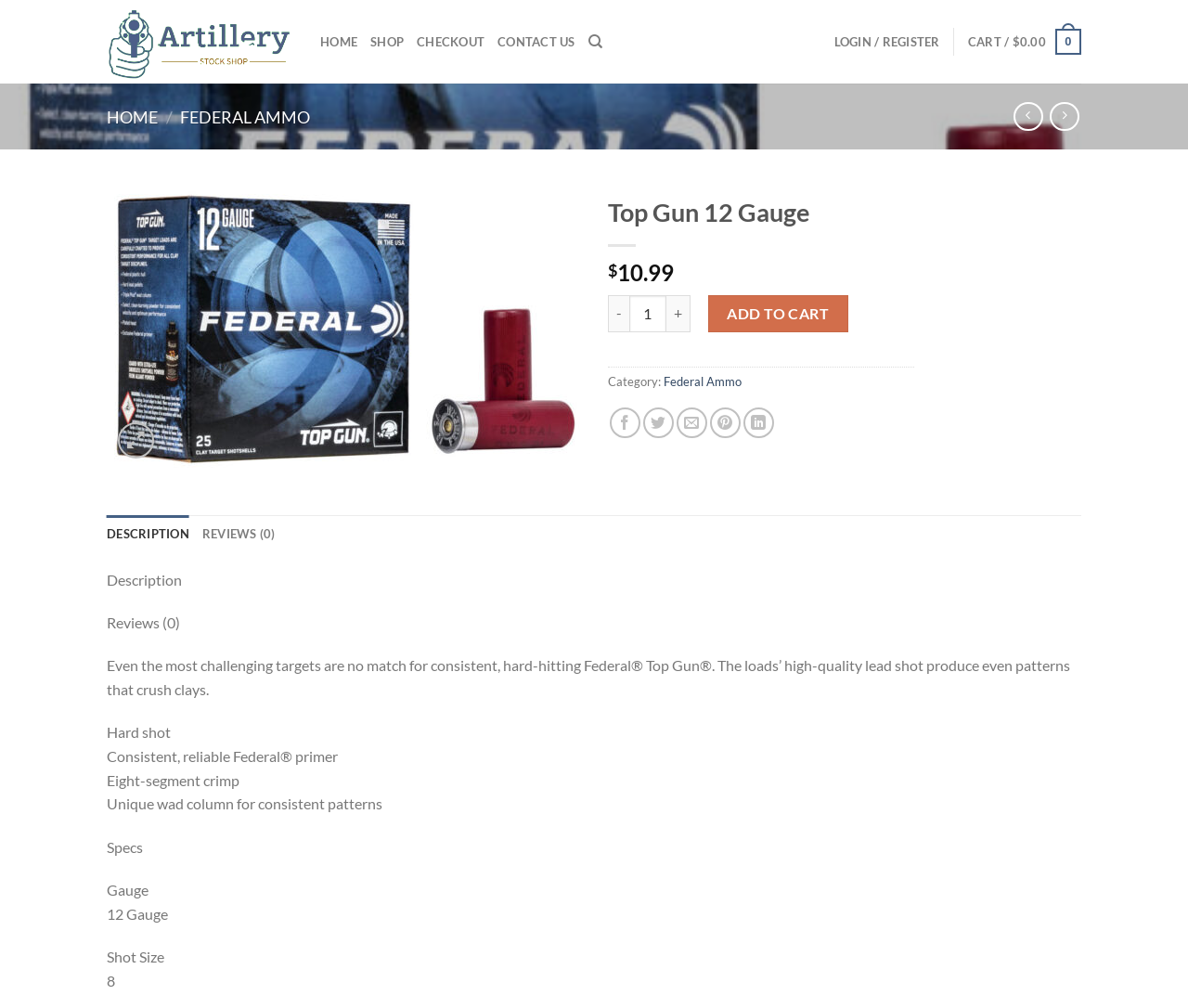Provide the bounding box coordinates of the UI element this sentence describes: "parent_node: Add to wishlist".

[0.09, 0.185, 0.488, 0.464]